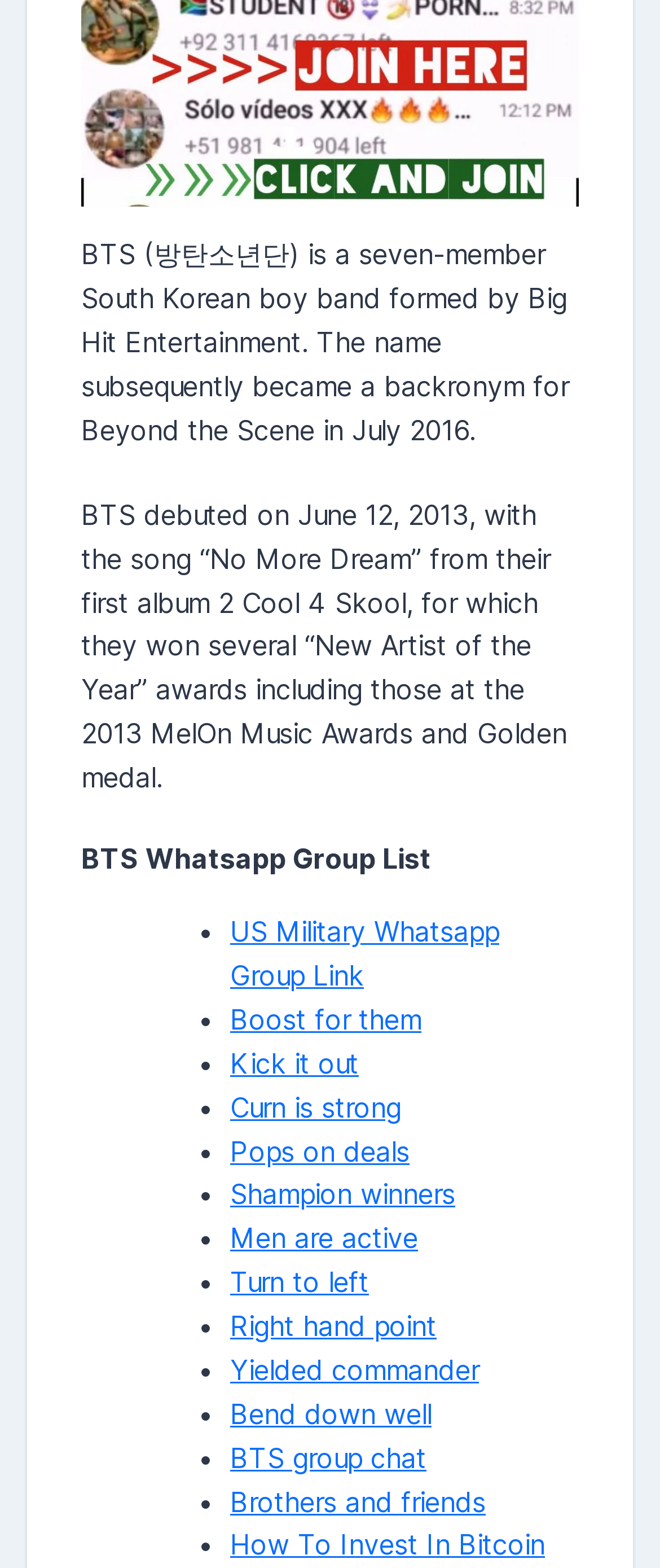Please provide a comprehensive response to the question based on the details in the image: What is the format of the whatsapp group links?

The whatsapp group links are listed in a bullet point format, with each link preceded by a ListMarker element containing a bullet point ('•').